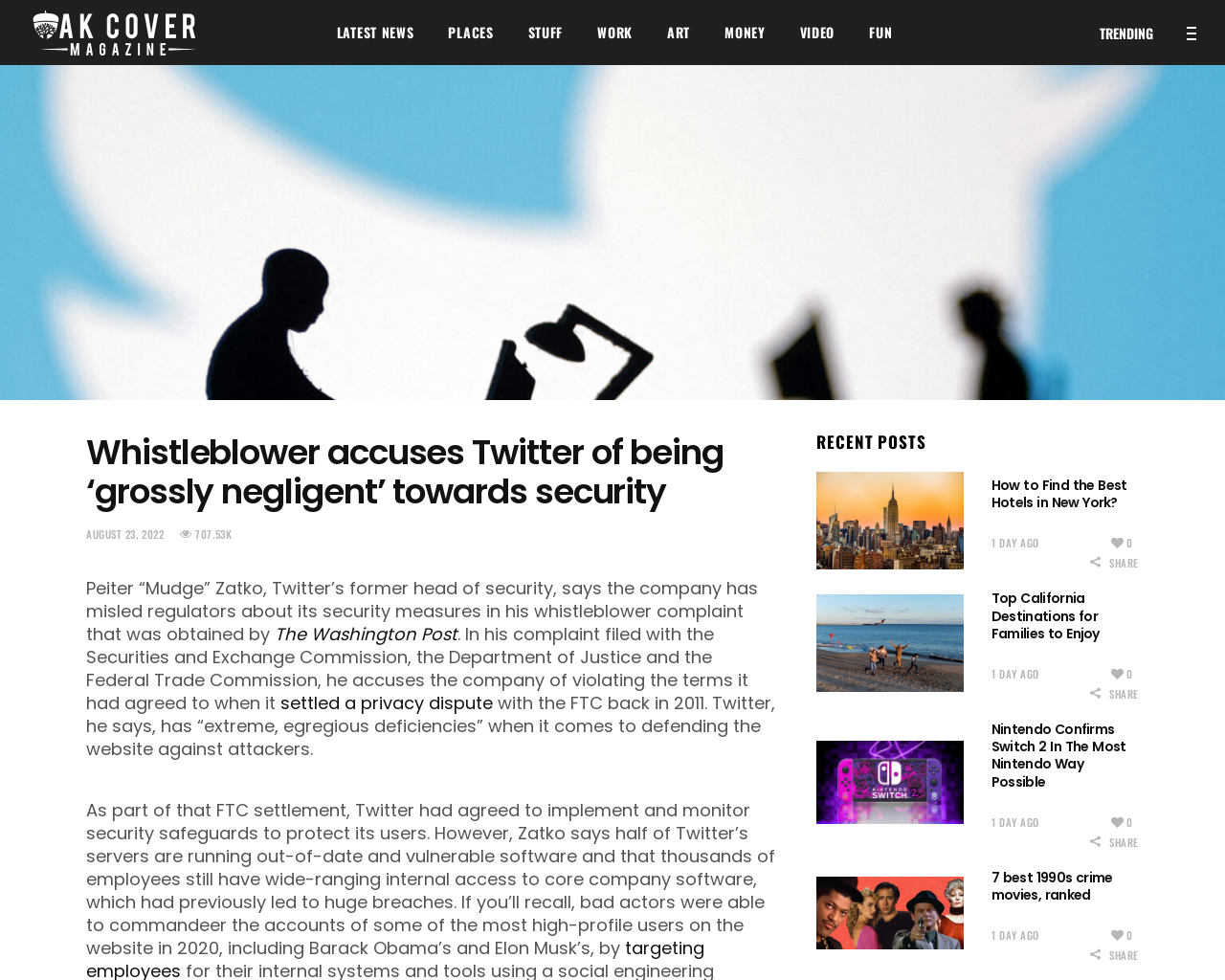How many recent posts are listed?
Refer to the image and respond with a one-word or short-phrase answer.

4